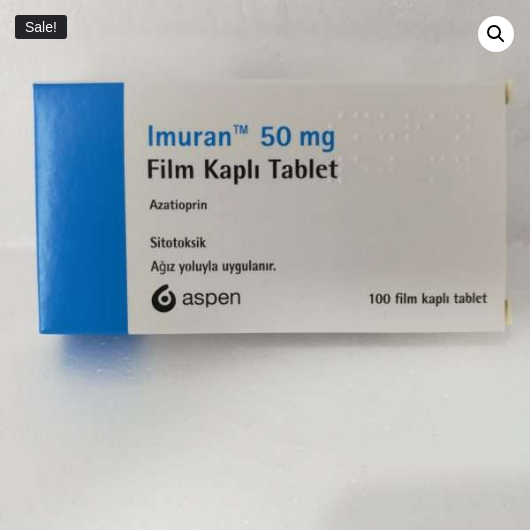Could you please study the image and provide a detailed answer to the question:
What is the purpose of the 'Sale!' tag on the box?

The caption suggests that the 'Sale!' tag is part of a promotional offer, which is likely intended to attract customers looking for healthcare products.